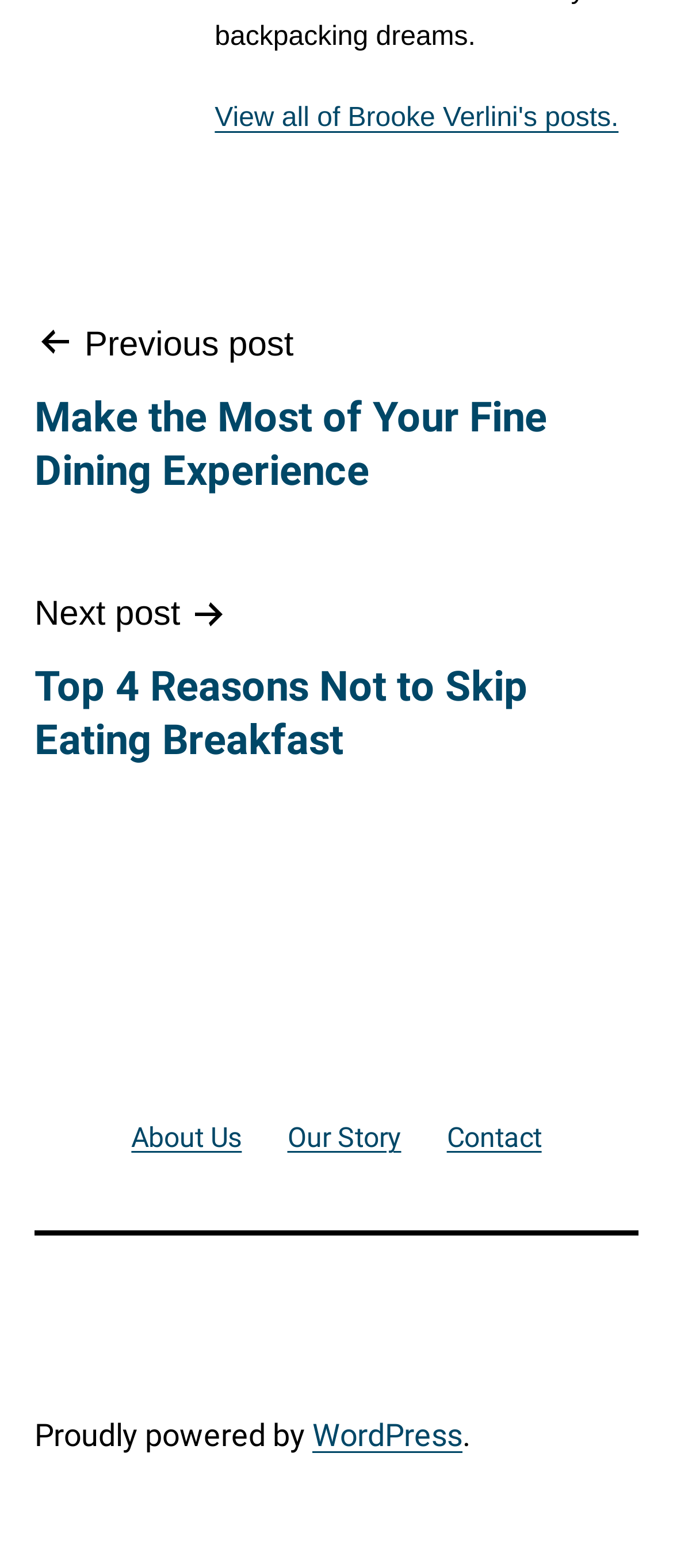Answer the question with a brief word or phrase:
What is the purpose of the 'Secondary menu'?

Navigation